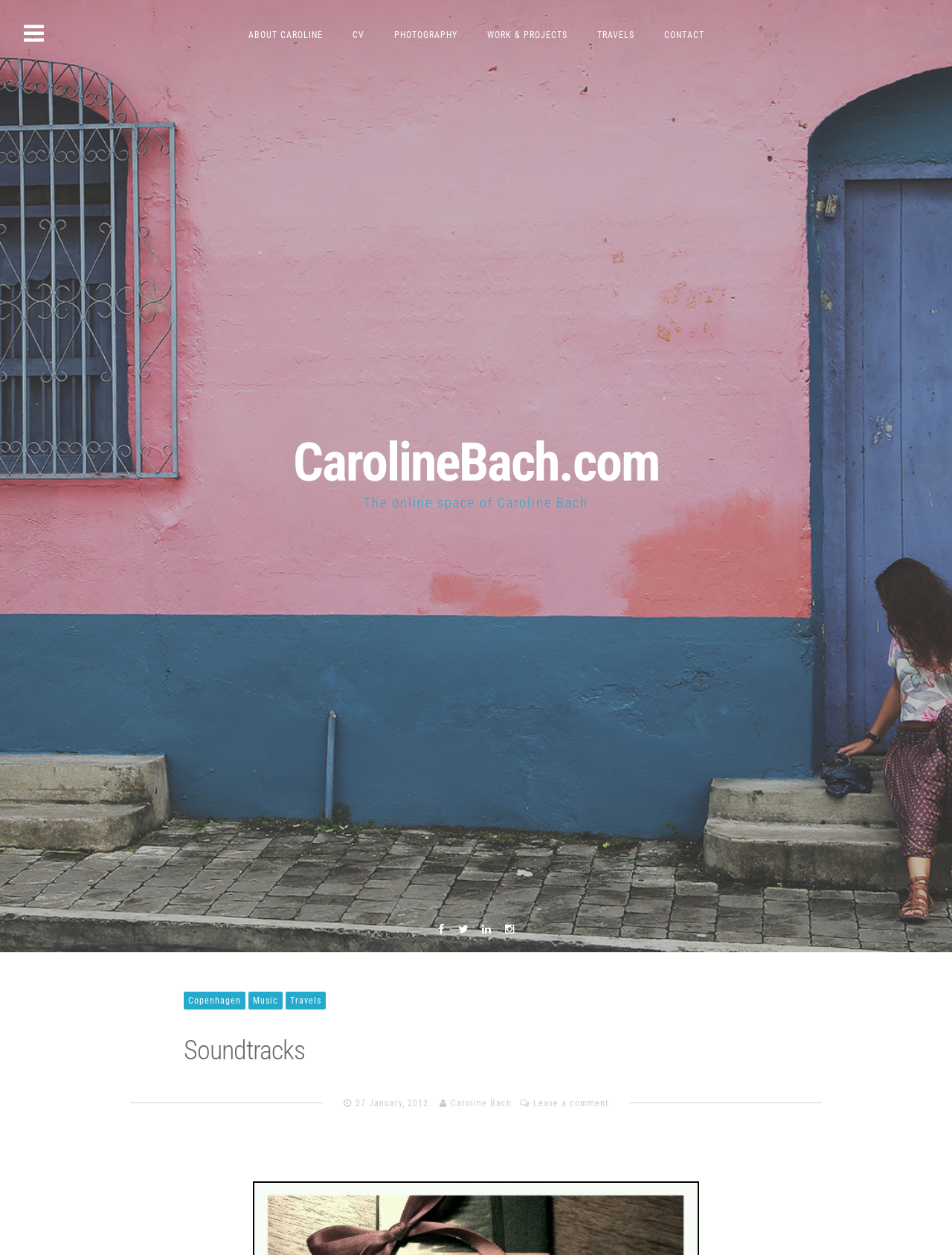Can you find the bounding box coordinates for the element that needs to be clicked to execute this instruction: "Visit the 'About' page"? The coordinates should be given as four float numbers between 0 and 1, i.e., [left, top, right, bottom].

None